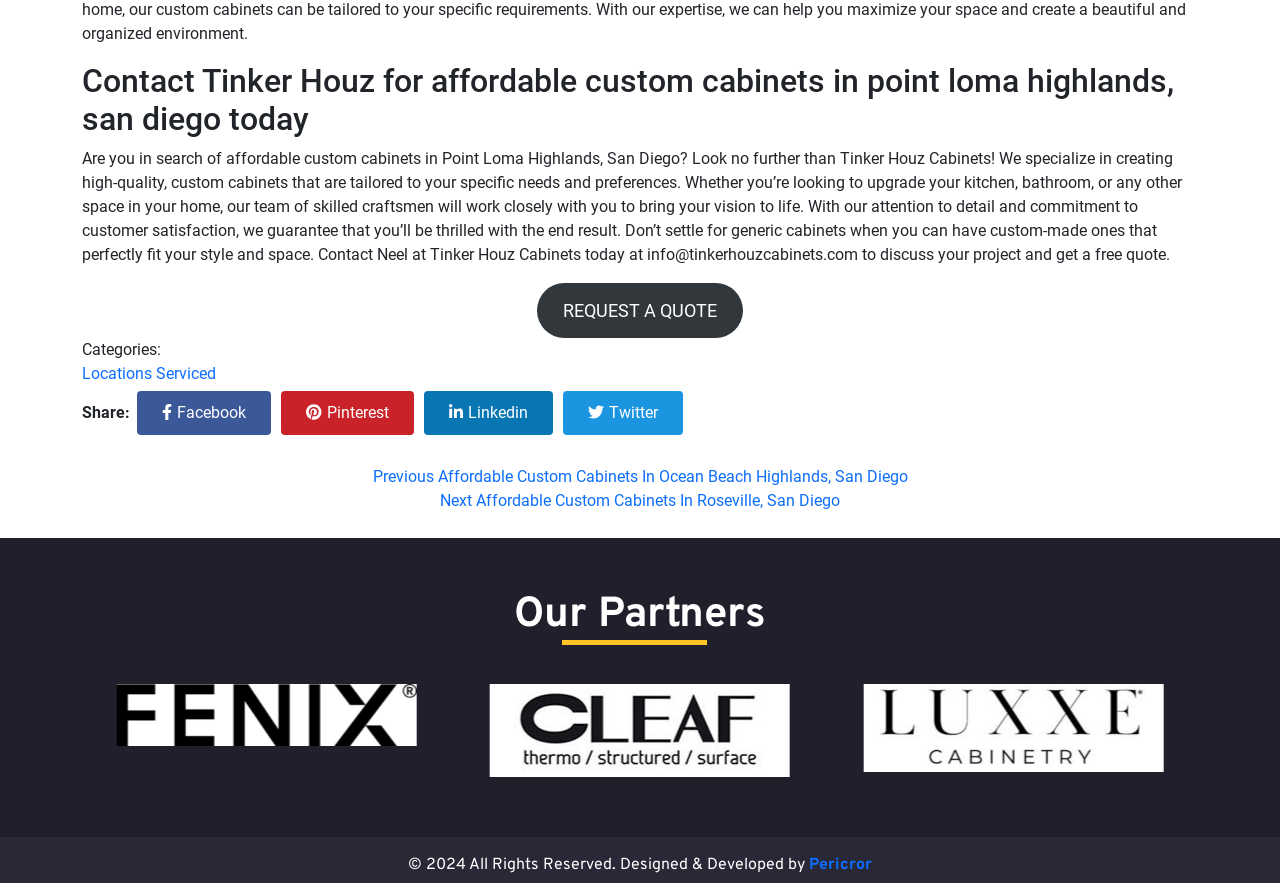By analyzing the image, answer the following question with a detailed response: What is the name of the company that designed and developed the website?

At the bottom of the webpage, there is a copyright notice that mentions the company Pericror as the designer and developer of the website.